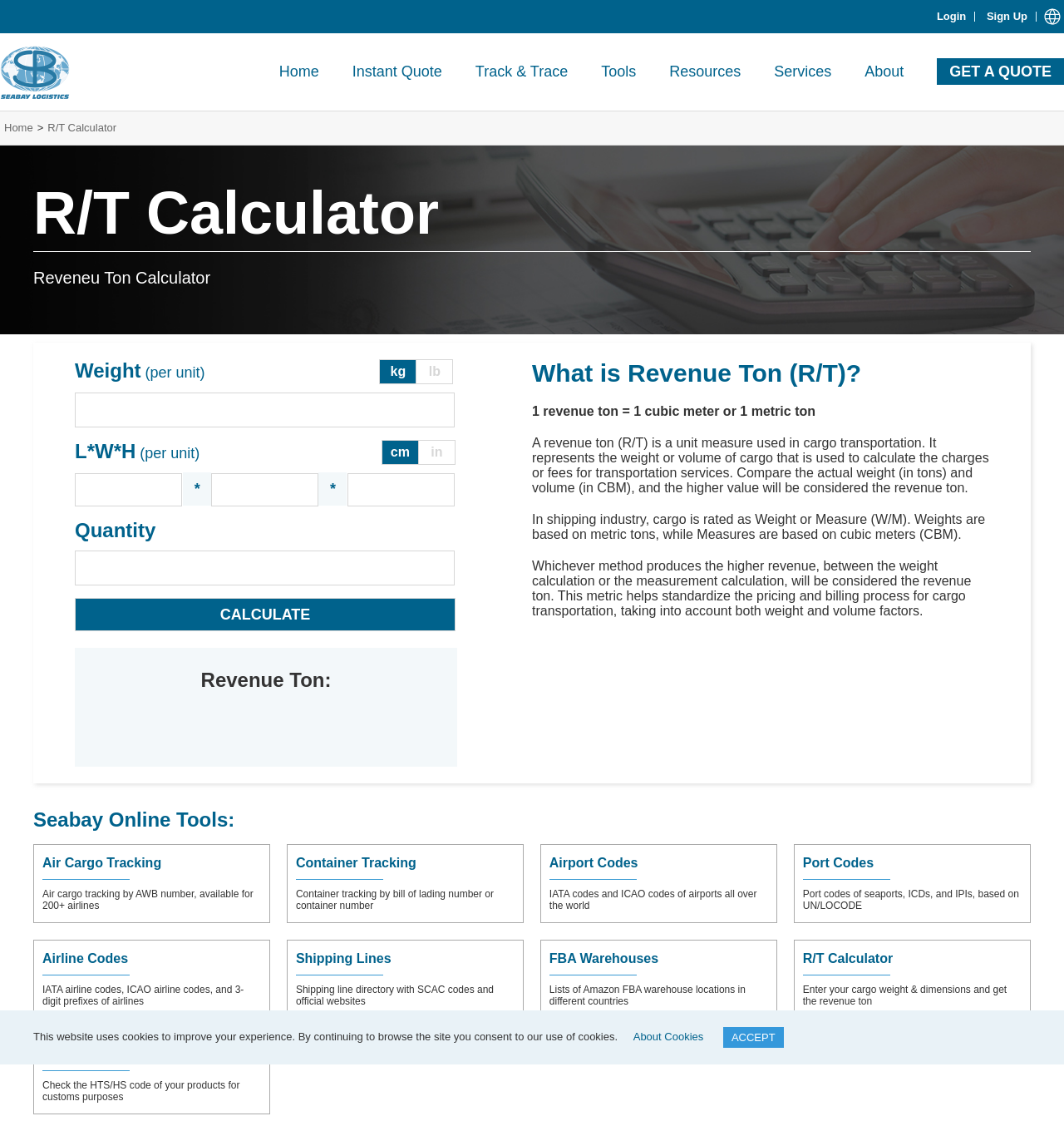Given the element description, predict the bounding box coordinates in the format (top-left x, top-left y, bottom-right x, bottom-right y), using floating point numbers between 0 and 1: Sign Up

[0.923, 0.0, 0.978, 0.03]